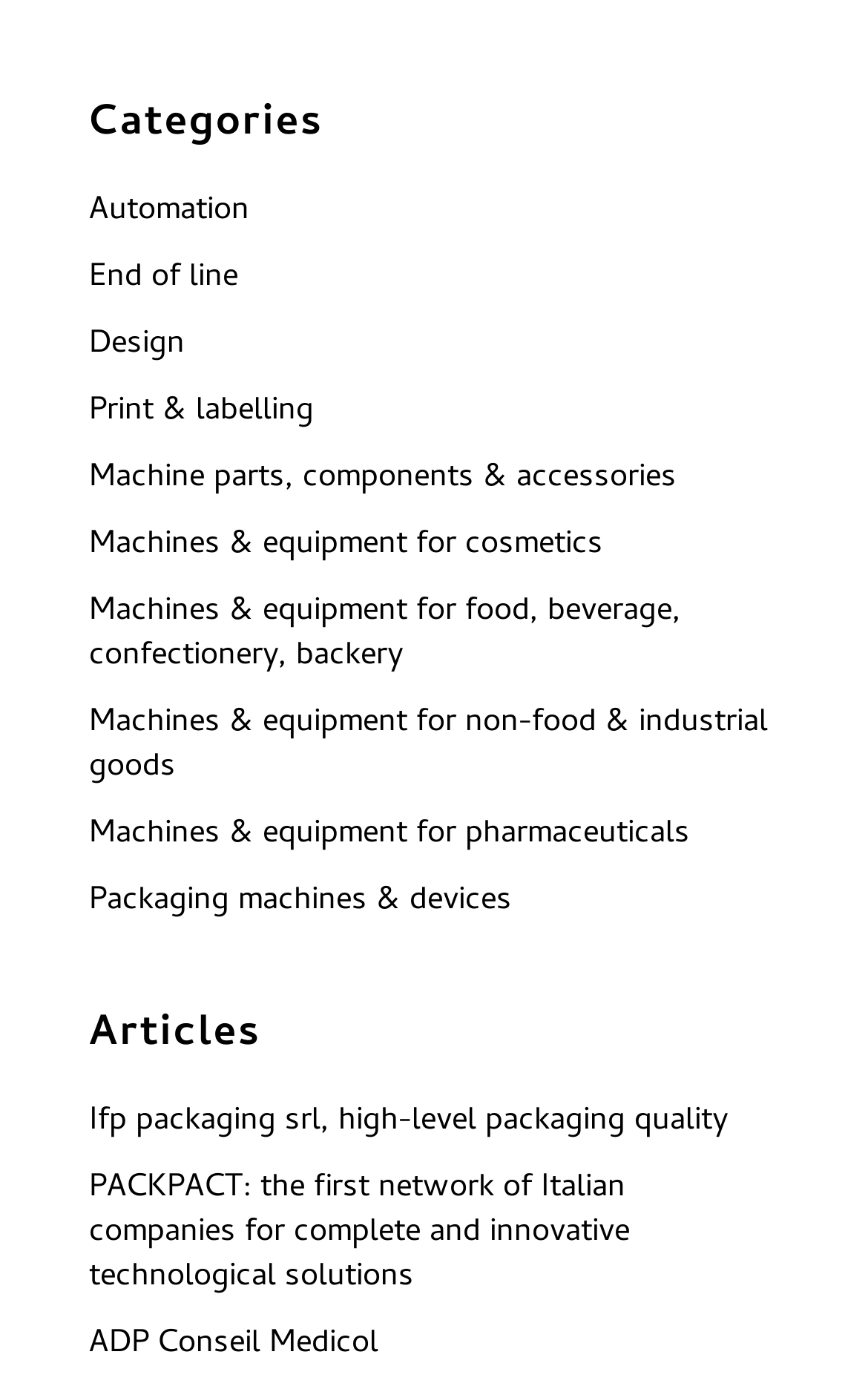How many headings are on the webpage?
Answer the question in as much detail as possible.

There are 2 headings on the webpage because there are two heading elements, 'Categories' and 'Articles', with distinct bounding box coordinates and OCR text.